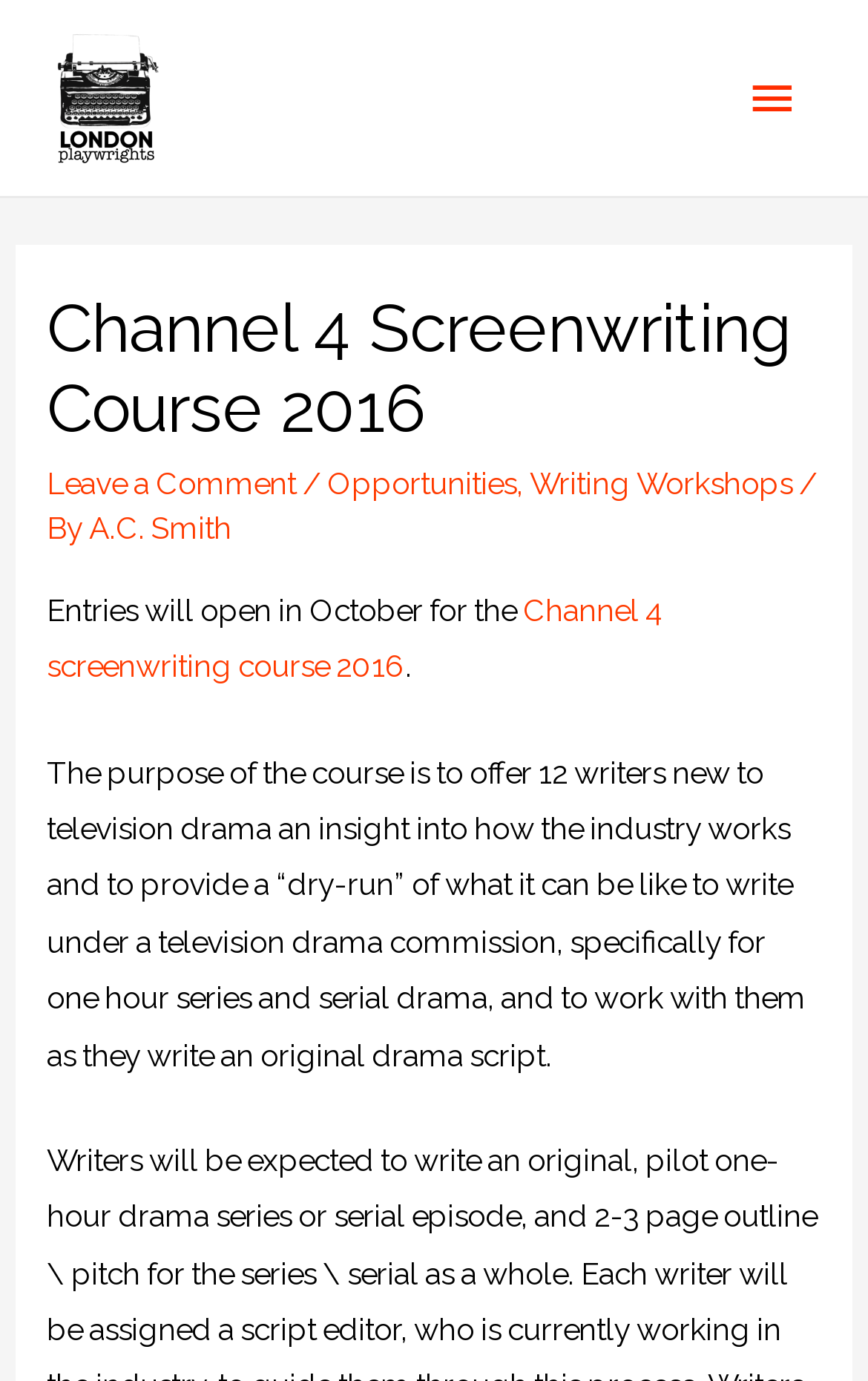Provide a single word or phrase answer to the question: 
What is the name of the playwrights' organization?

London Playwrights